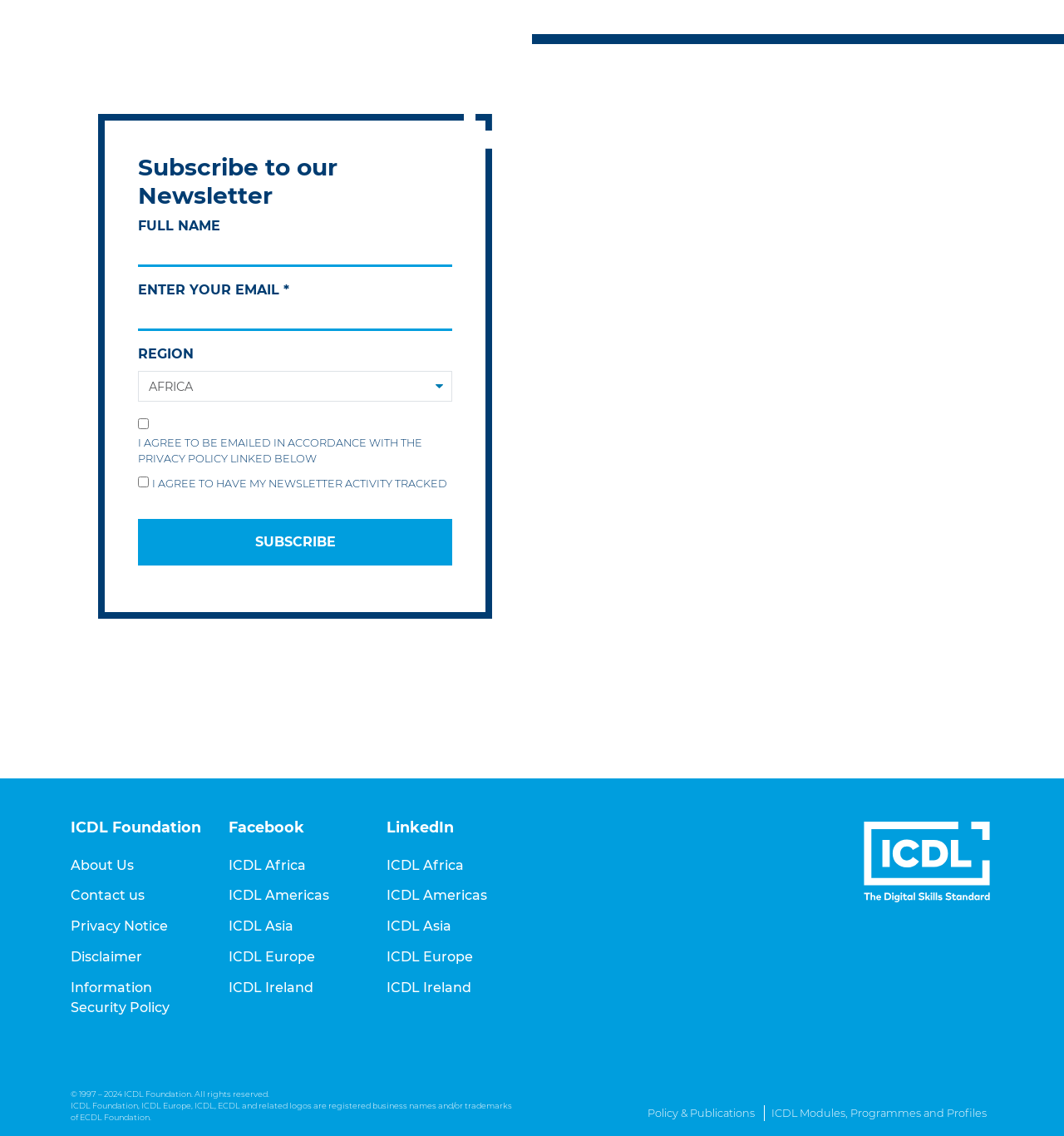Locate the UI element described by Our services and provide its bounding box coordinates. Use the format (top-left x, top-left y, bottom-right x, bottom-right y) with all values as floating point numbers between 0 and 1.

None